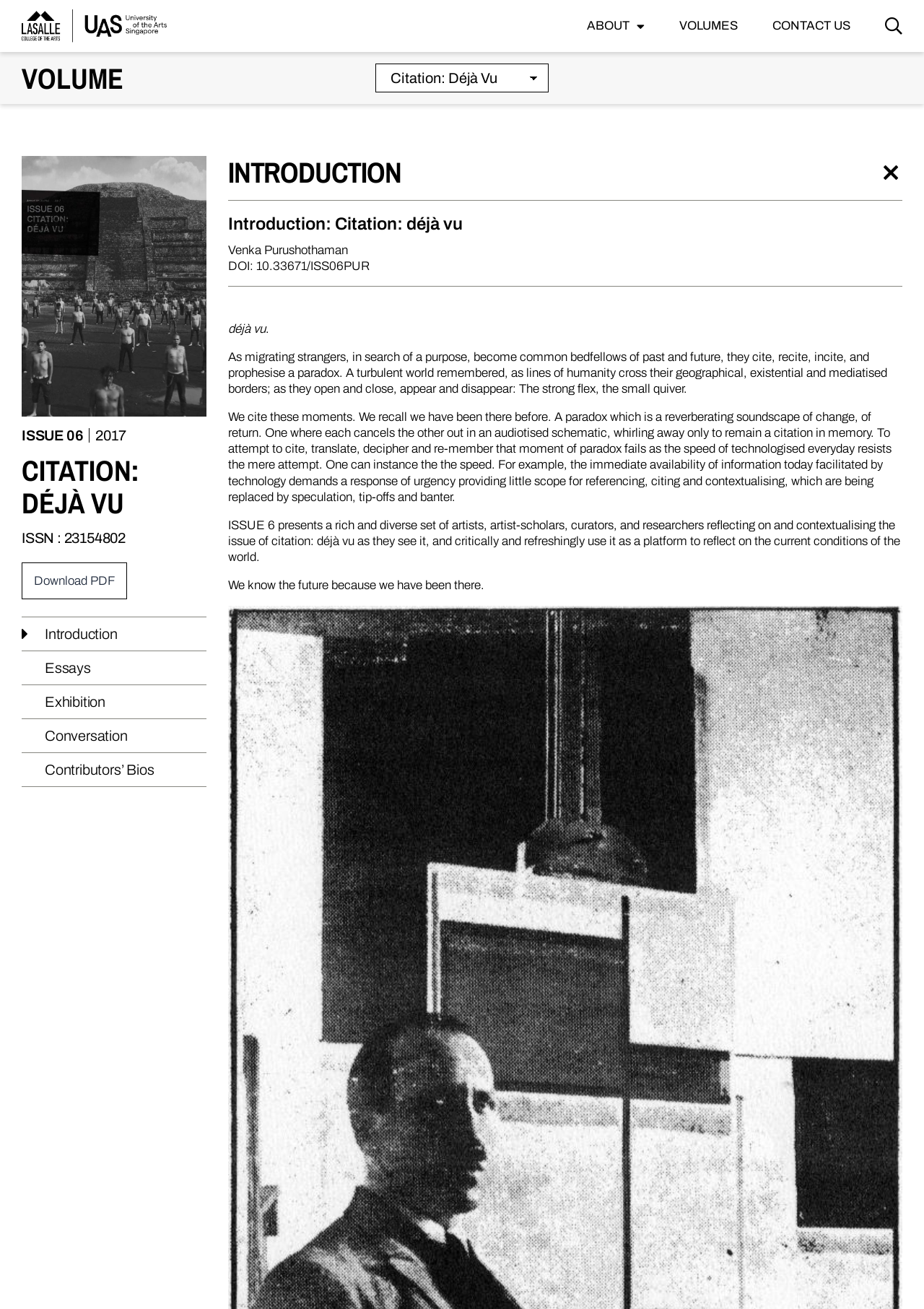Please give a succinct answer to the question in one word or phrase:
What is the topic of the current issue?

Citation: déjà vu